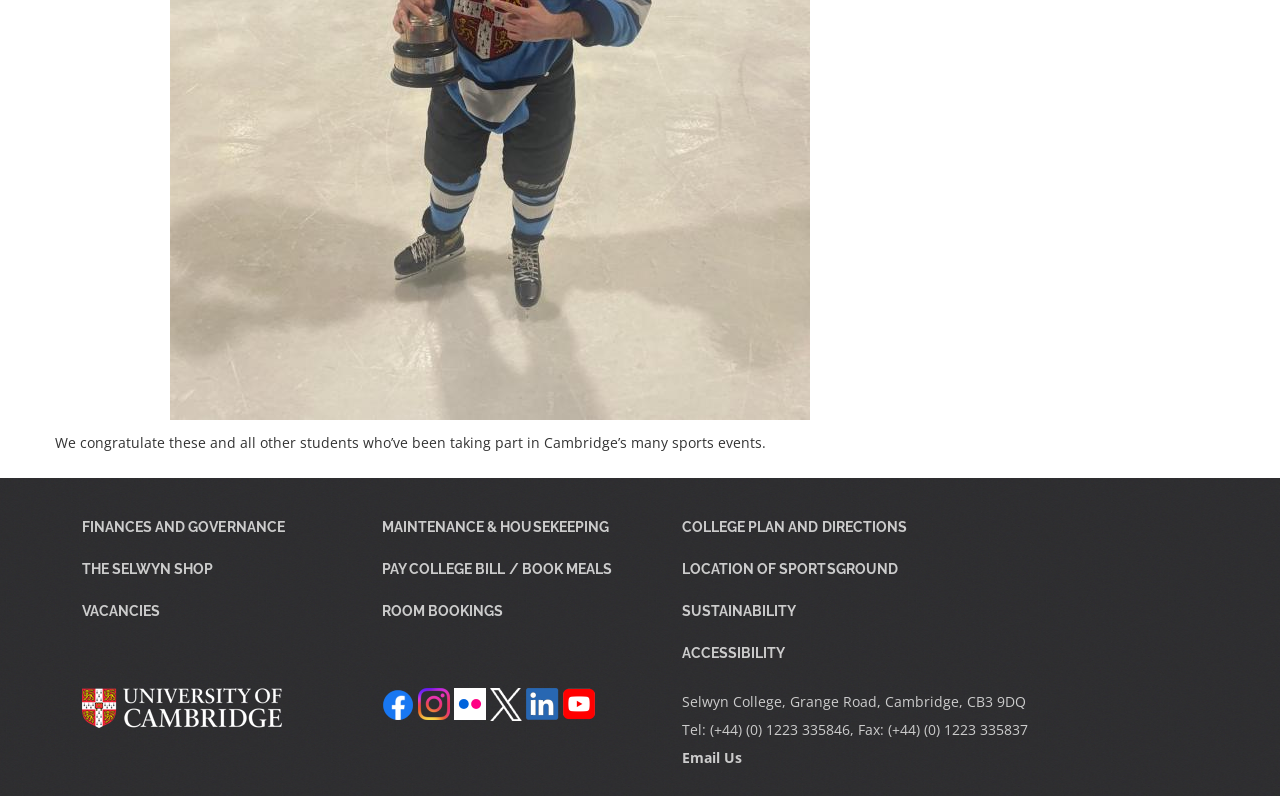What is the address of Selwyn College?
Could you give a comprehensive explanation in response to this question?

The address of Selwyn College is Grange Road, Cambridge, CB3 9DQ because the StaticText element with ID 88 contains this text.